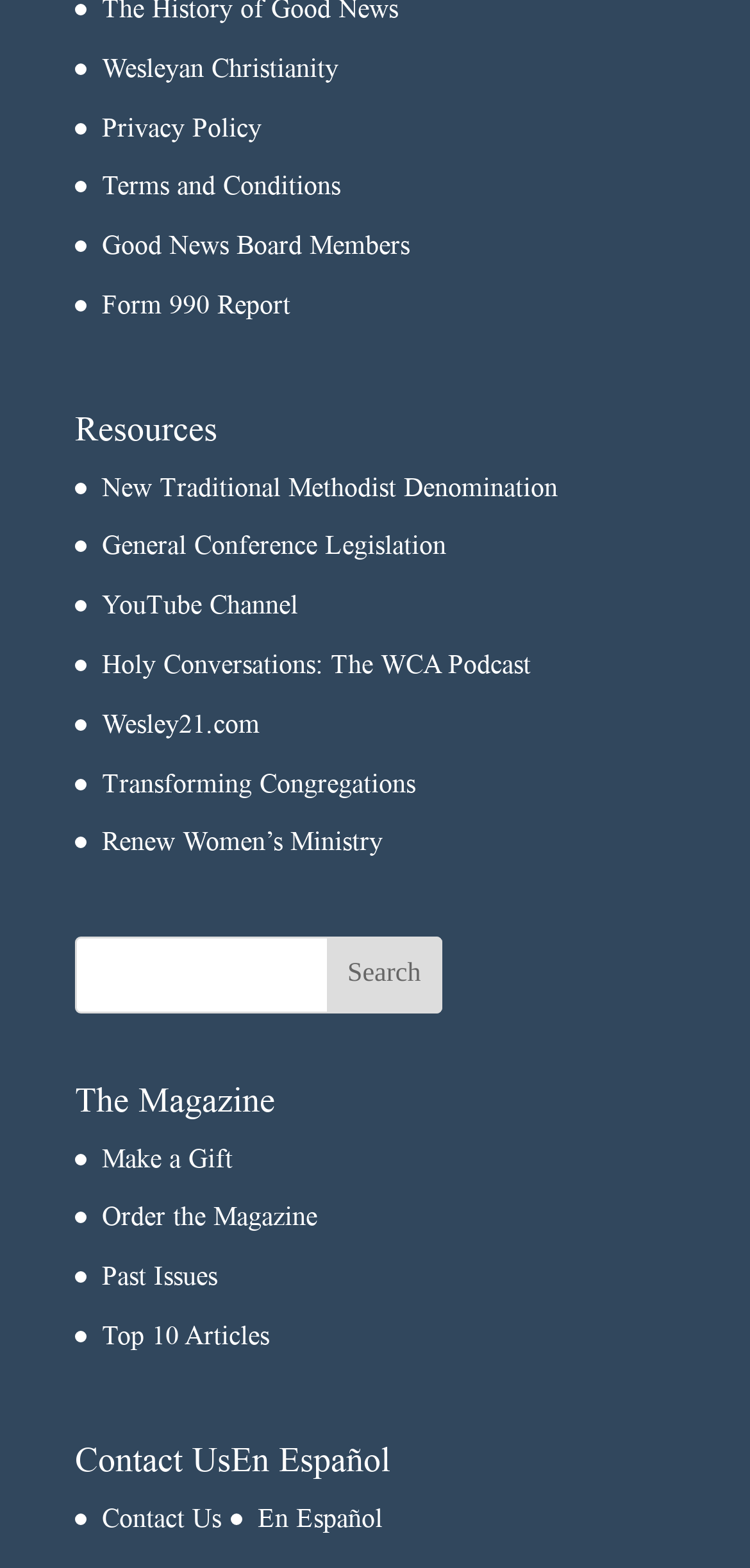Kindly determine the bounding box coordinates for the area that needs to be clicked to execute this instruction: "Contact Us".

[0.136, 0.959, 0.295, 0.977]